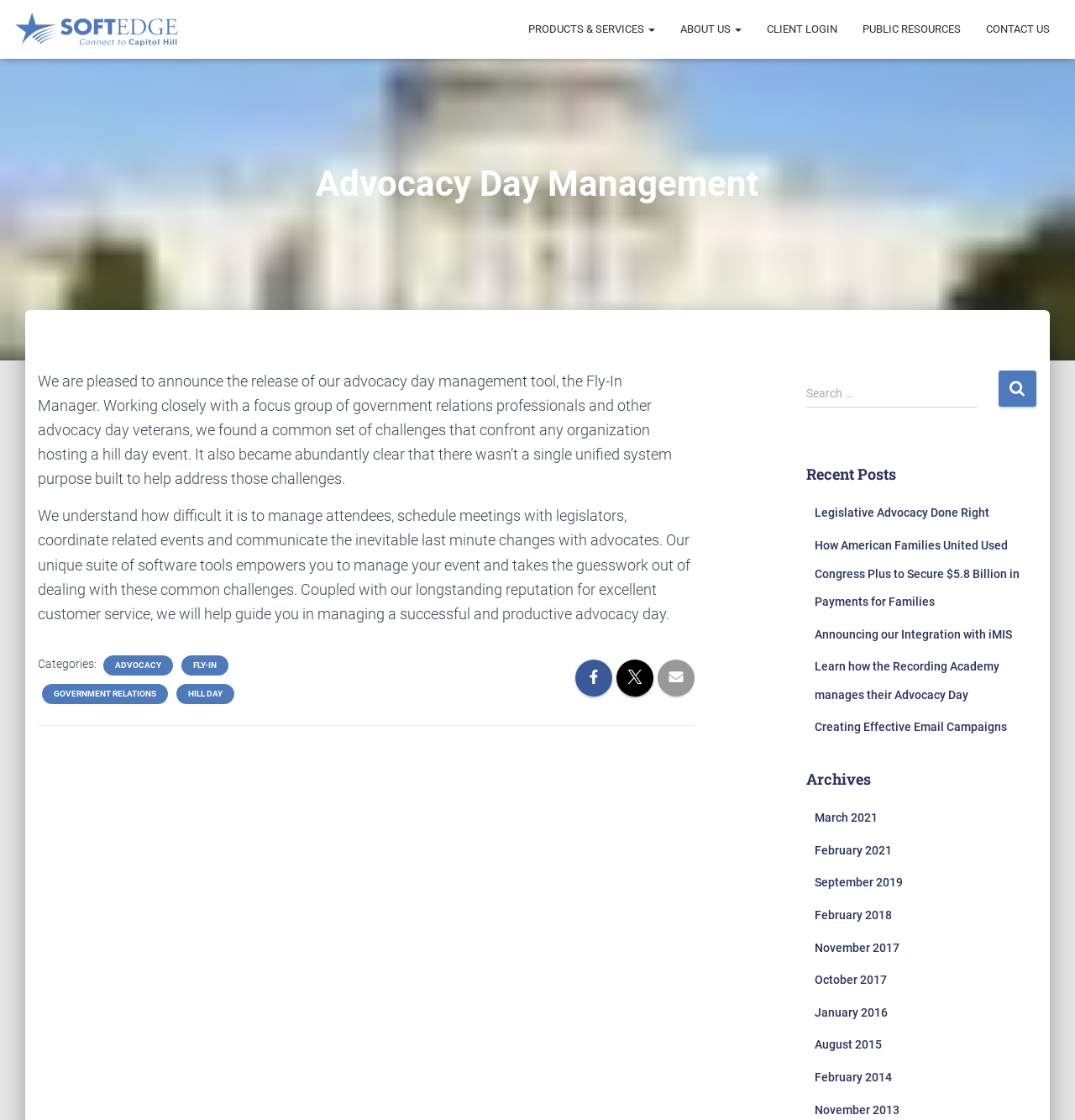What type of content is listed under 'Recent Posts'?
Please provide a comprehensive answer based on the information in the image.

The webpage has a section titled 'Recent Posts' that lists several links with titles such as 'Legislative Advocacy Done Right' and 'How American Families United Used Congress Plus to Secure $5.8 Billion in Payments for Families', which suggests that the content listed under 'Recent Posts' is blog posts or articles.